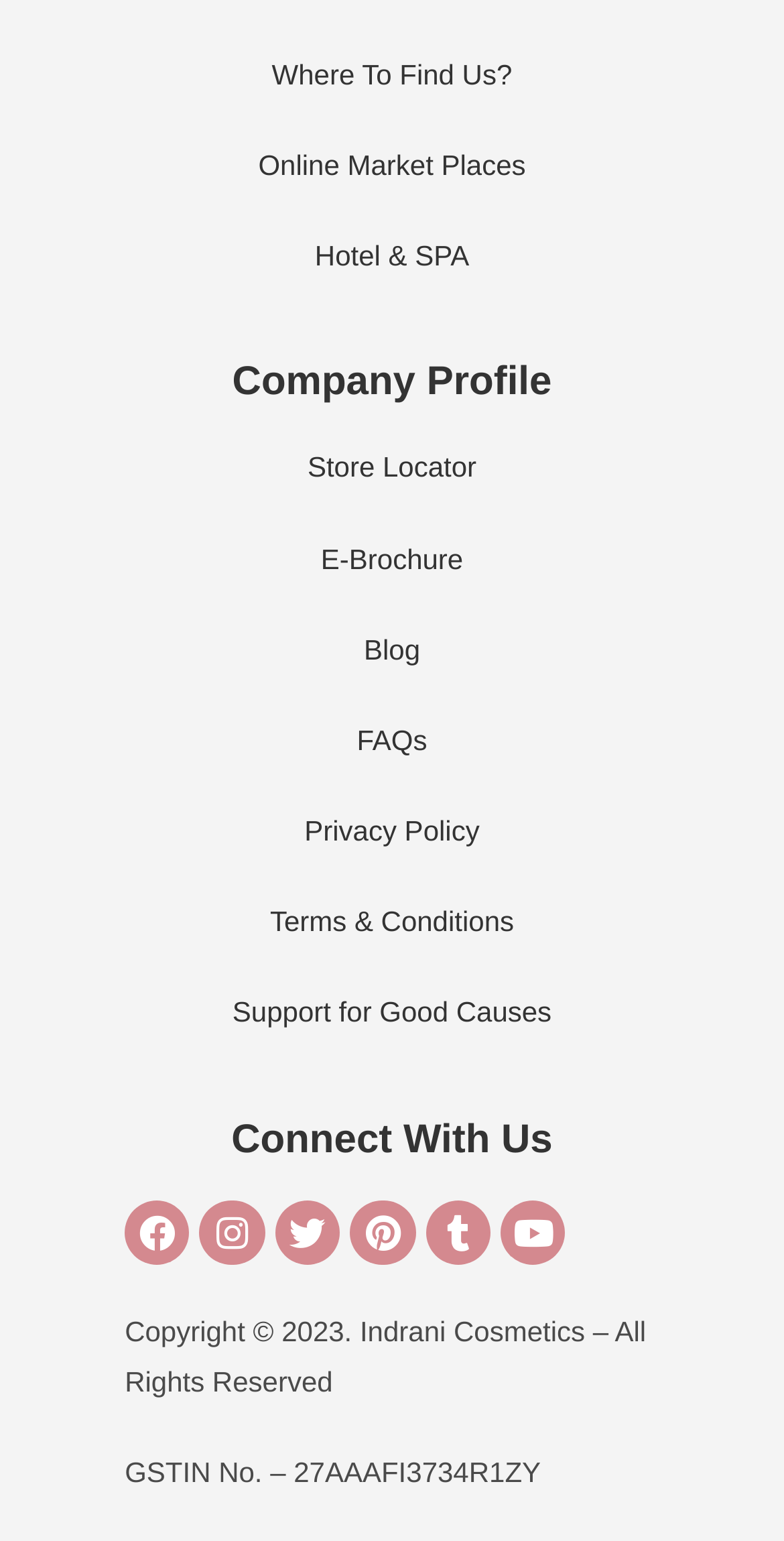Identify the bounding box coordinates of the element to click to follow this instruction: 'Read the company profile'. Ensure the coordinates are four float values between 0 and 1, provided as [left, top, right, bottom].

[0.159, 0.235, 0.841, 0.261]